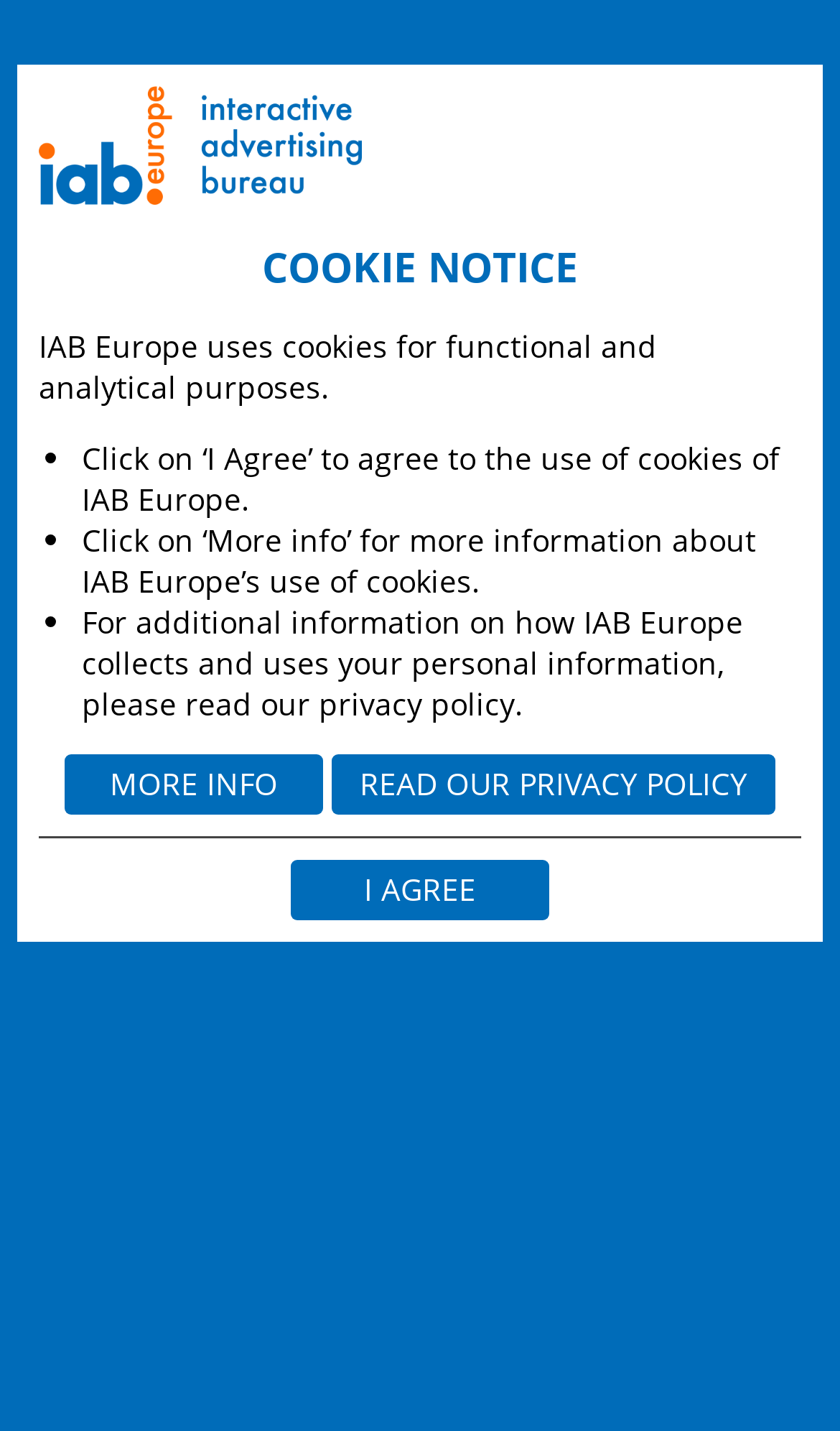Produce an elaborate caption capturing the essence of the webpage.

The webpage appears to be a report from IAB Europe, commissioned by Google, focusing on programmatic TV's European evolution. At the top left corner, there is a logo image. Below the logo, a "COOKIE NOTICE" heading is displayed, followed by a brief description of IAB Europe's use of cookies for functional and analytical purposes. 

A list of three bullet points is presented, explaining how to agree to the use of cookies, access more information about IAB Europe's use of cookies, and read the privacy policy. The "MORE INFO" and "READ OUR PRIVACY POLICY" buttons are positioned side by side, below the list.

Further down, there is a section explaining what cookies are, their purpose, and how they are used. This section is divided into two parts: a brief question "What are cookies?" and a detailed answer. 

Below this section, another question "Why do we use cookies?" is asked, but it seems to be a formatting error, as there is no corresponding answer.

The webpage then proceeds to a section titled "1. General notice", which outlines the scope of the cookie policy, applying to several websites operated or controlled by IAB Europe. These websites are listed as bullet points, with links to each site.

Finally, at the bottom center of the page, there is an "I AGREE" button, likely used to accept the cookie policy.